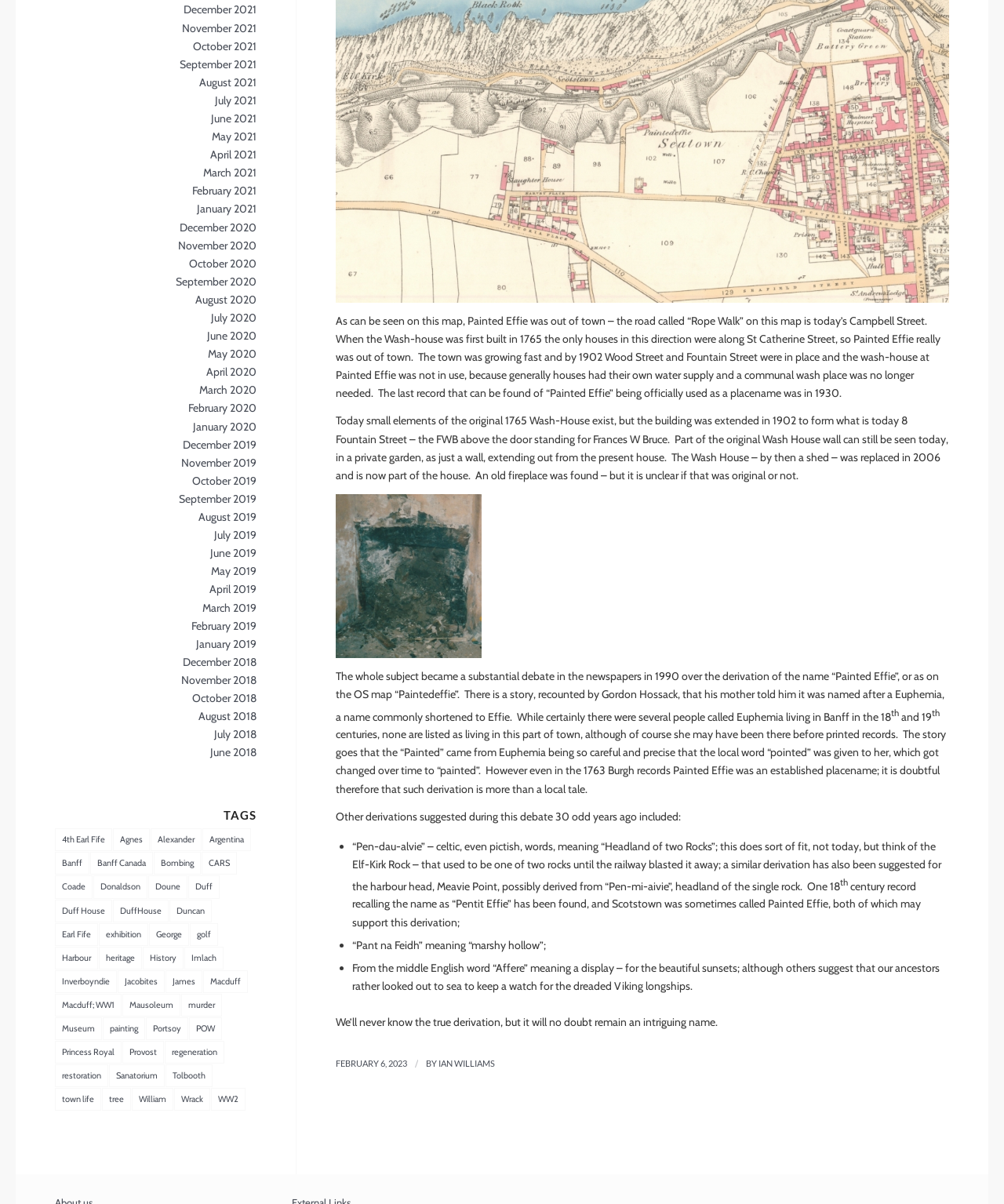Please identify the bounding box coordinates of the clickable area that will fulfill the following instruction: "View the tags related to Banff". The coordinates should be in the format of four float numbers between 0 and 1, i.e., [left, top, right, bottom].

[0.055, 0.708, 0.089, 0.727]